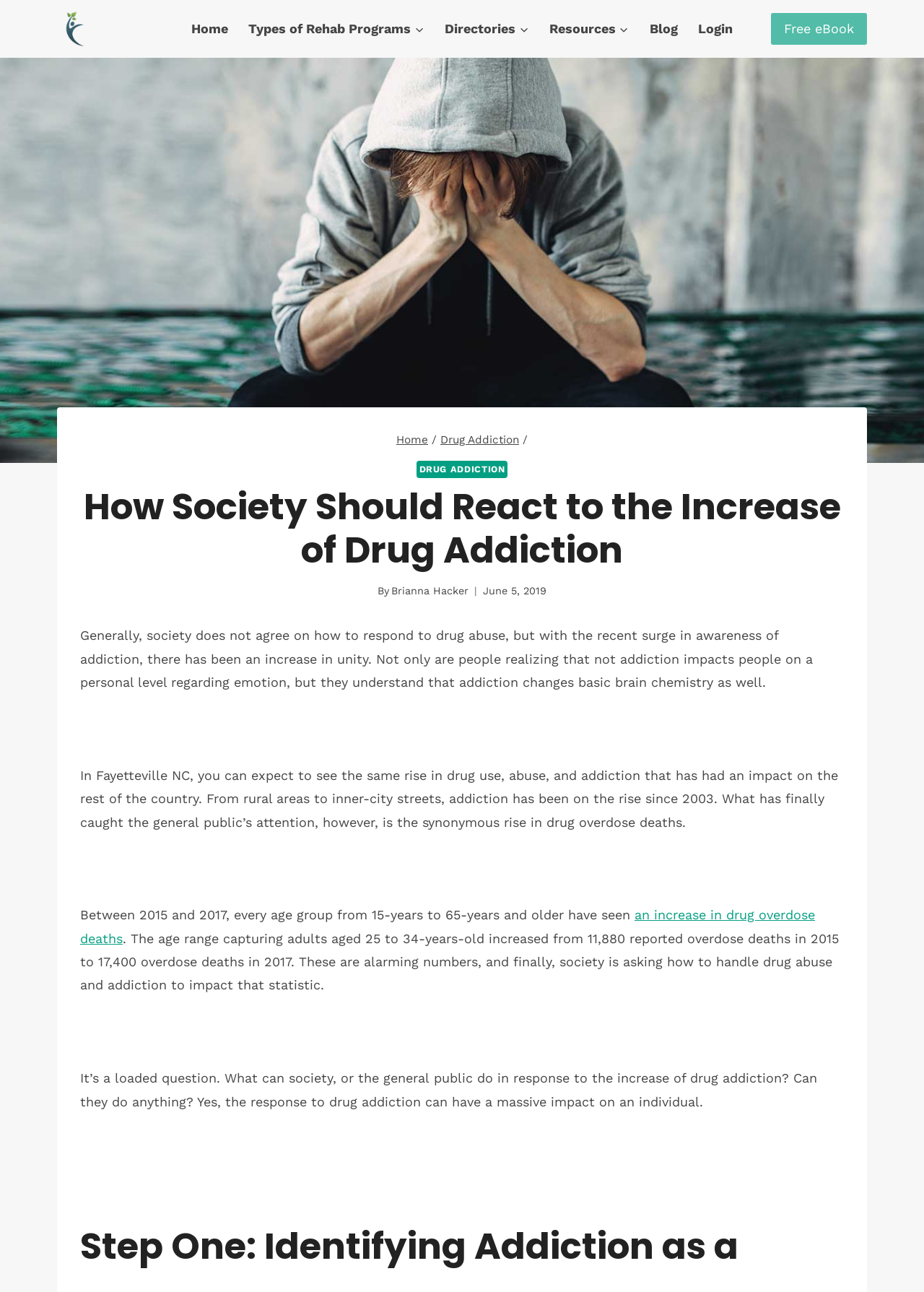Identify the bounding box coordinates of the area that should be clicked in order to complete the given instruction: "Contact Rehab Carolinas". The bounding box coordinates should be four float numbers between 0 and 1, i.e., [left, top, right, bottom].

[0.062, 0.009, 0.101, 0.036]